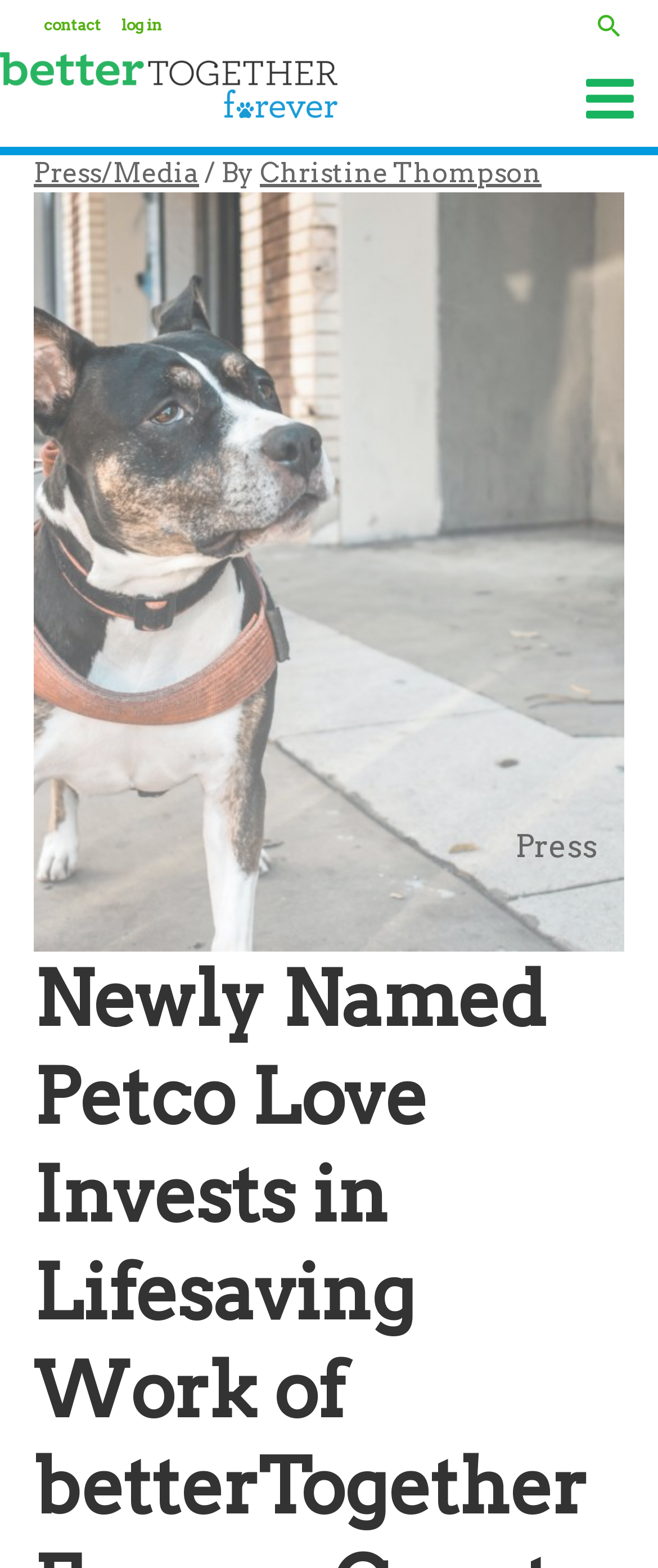Is the main menu expanded?
Respond with a short answer, either a single word or a phrase, based on the image.

no